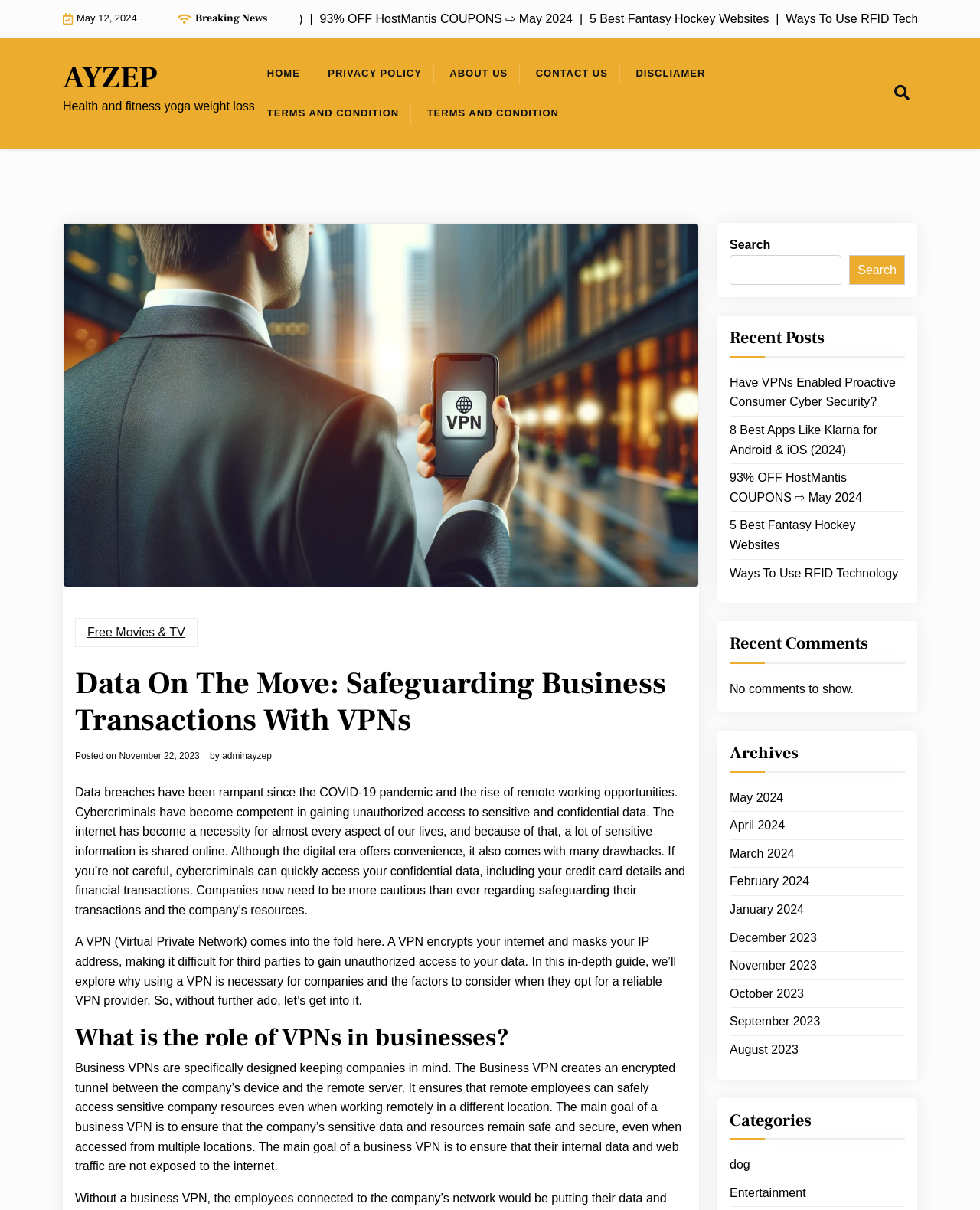Use a single word or phrase to answer the question:
What is the purpose of a VPN in businesses?

To ensure company's sensitive data and resources remain safe and secure